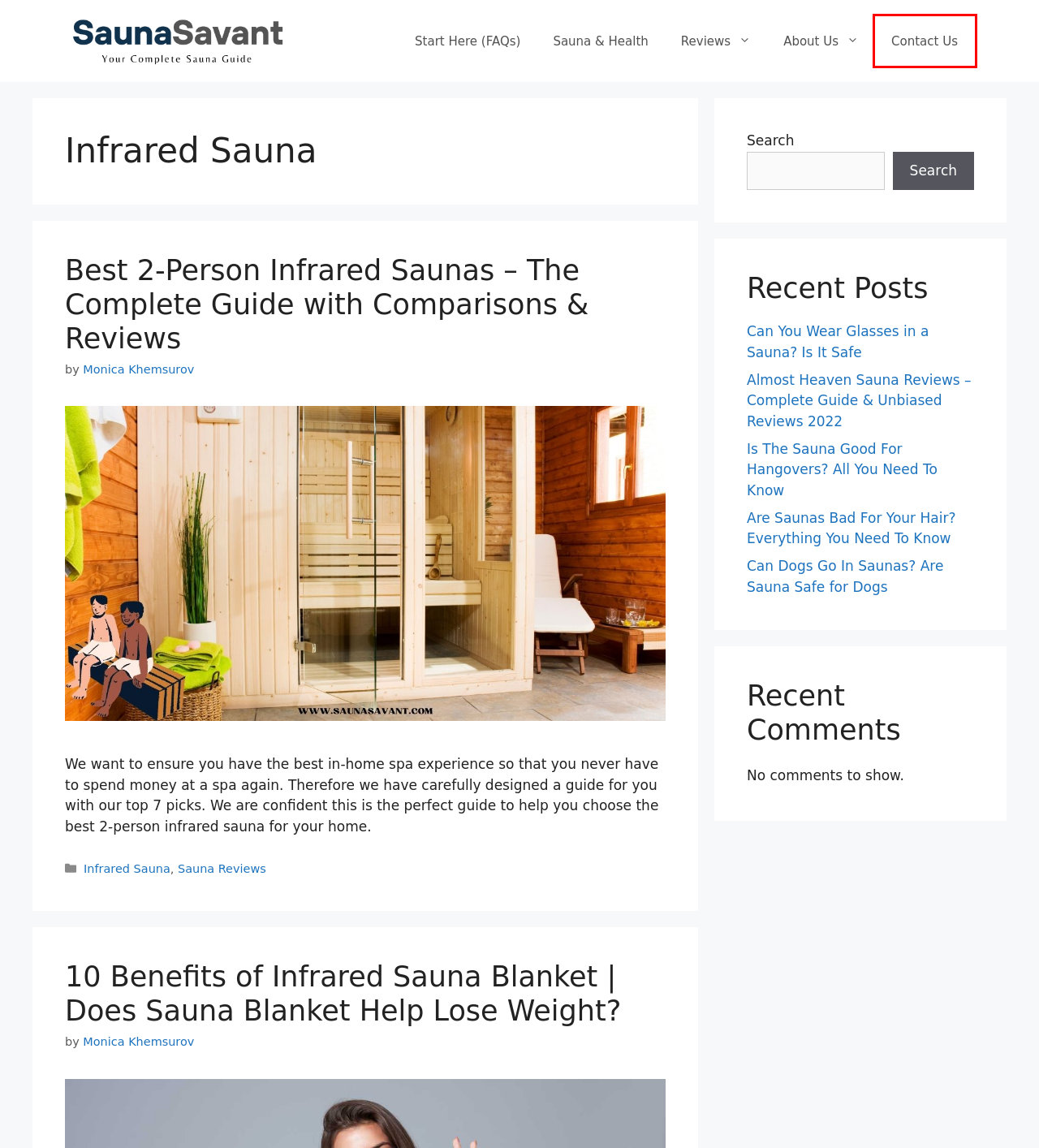Look at the given screenshot of a webpage with a red rectangle bounding box around a UI element. Pick the description that best matches the new webpage after clicking the element highlighted. The descriptions are:
A. Can Dogs Go In Saunas? Are Sauna Safe for Dogs - SaunaSavant
B. About Us - SaunaSavant
C. Best 2-Person Infrared Saunas - The Complete Guide with Comparisons & Reviews - SaunaSavant
D. Is The Sauna Good For Hangovers? All You Need To Know - SaunaSavant
E. Contact Us - SaunaSavant
F. Sauna & Health Archives - SaunaSavant
G. SaunaSavant - Your Complete Sauna Guide
H. Monica Khemsurov, Author at SaunaSavant

E